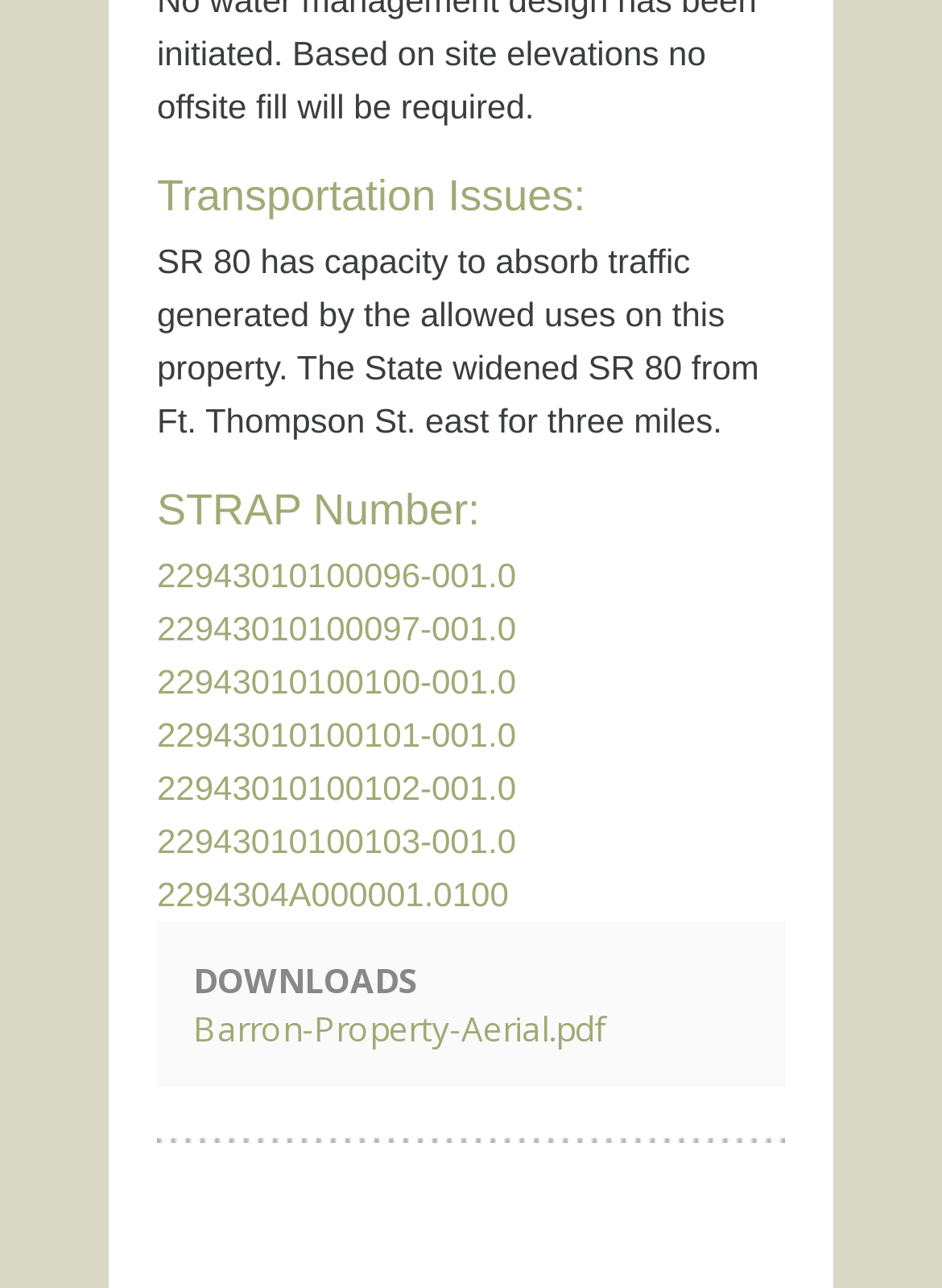Identify the bounding box coordinates of the specific part of the webpage to click to complete this instruction: "Click on the link '22943010100096-001.0'".

[0.167, 0.432, 0.548, 0.462]